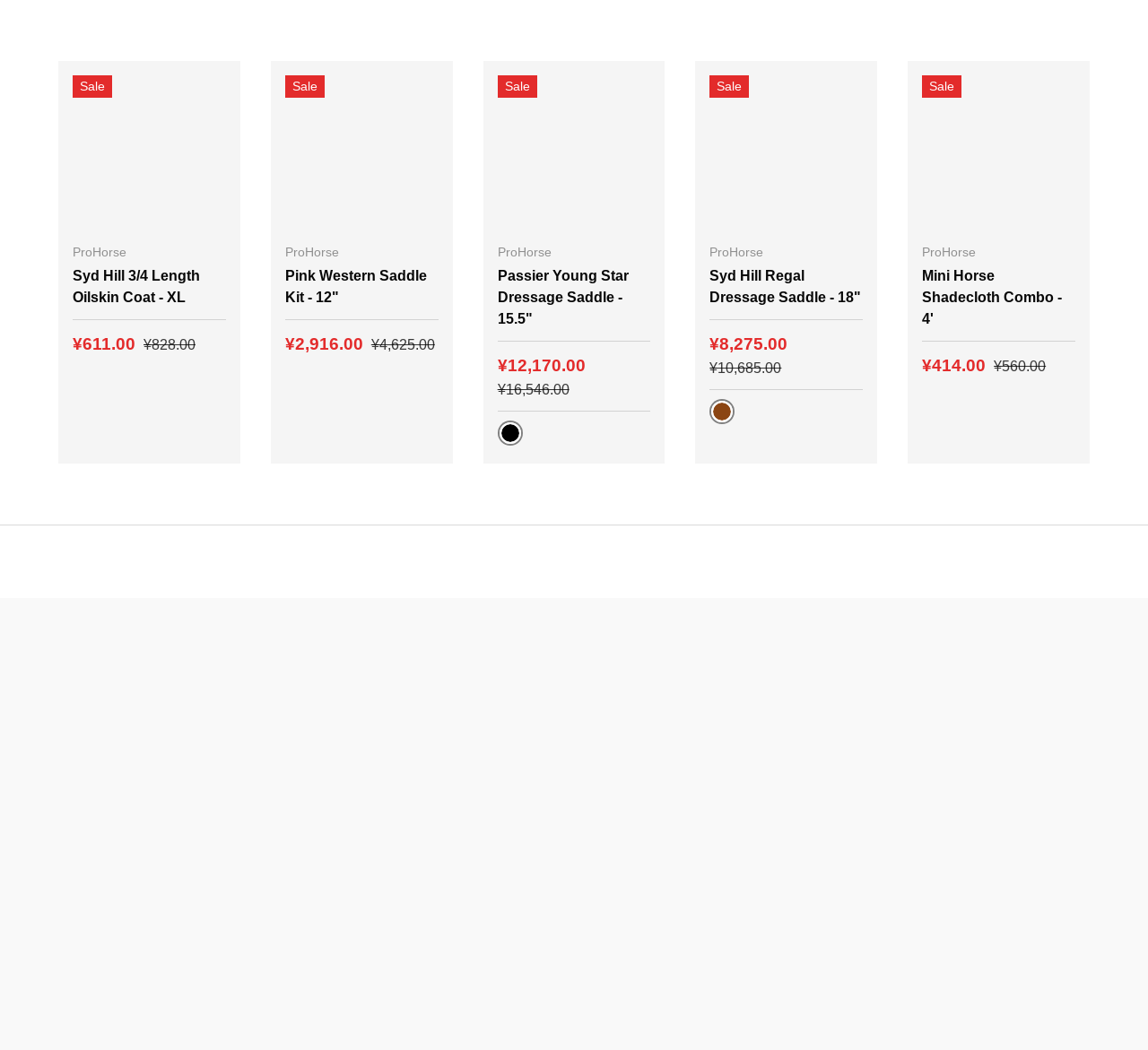What is the name of the sale section?
Look at the image and answer the question with a single word or phrase.

Clearance Sale